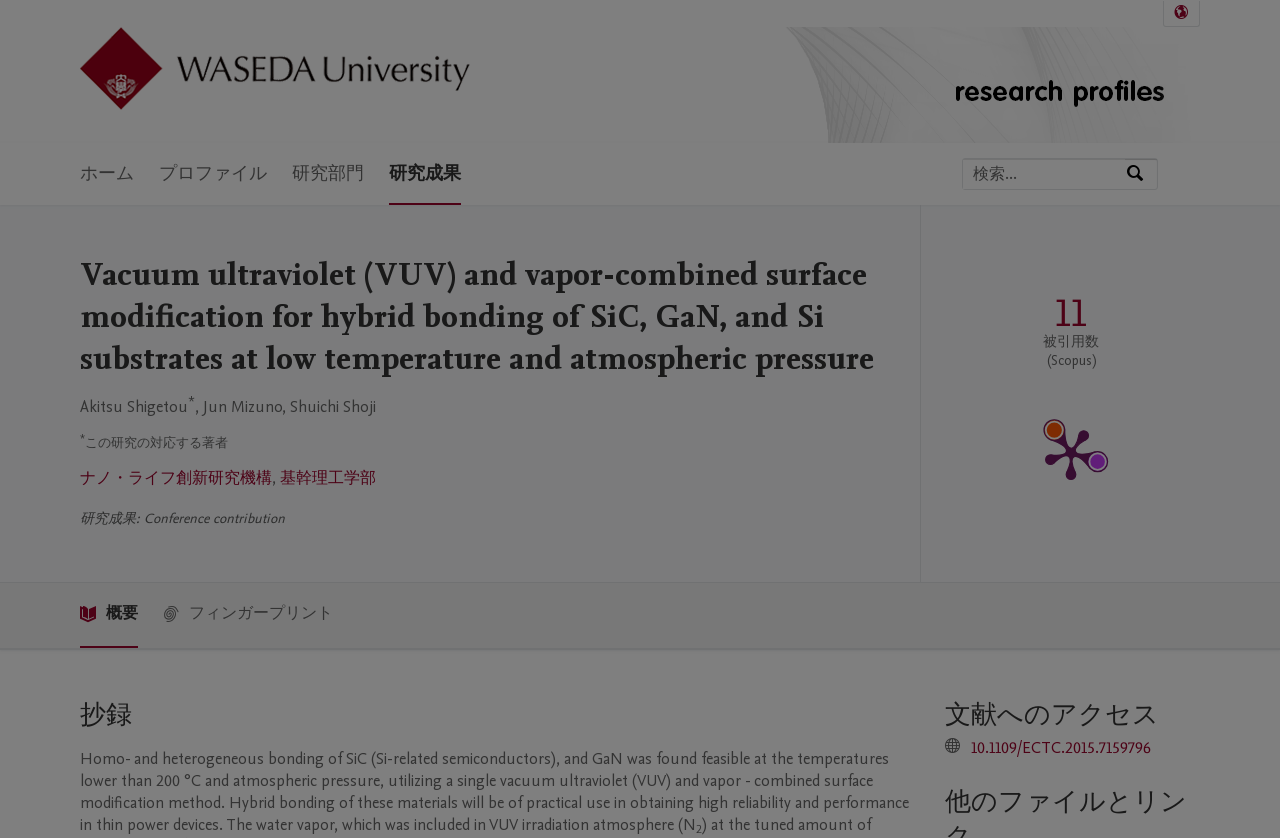Respond to the question below with a single word or phrase:
What is the temperature range for the hybrid bonding process?

Lower than 200 °C